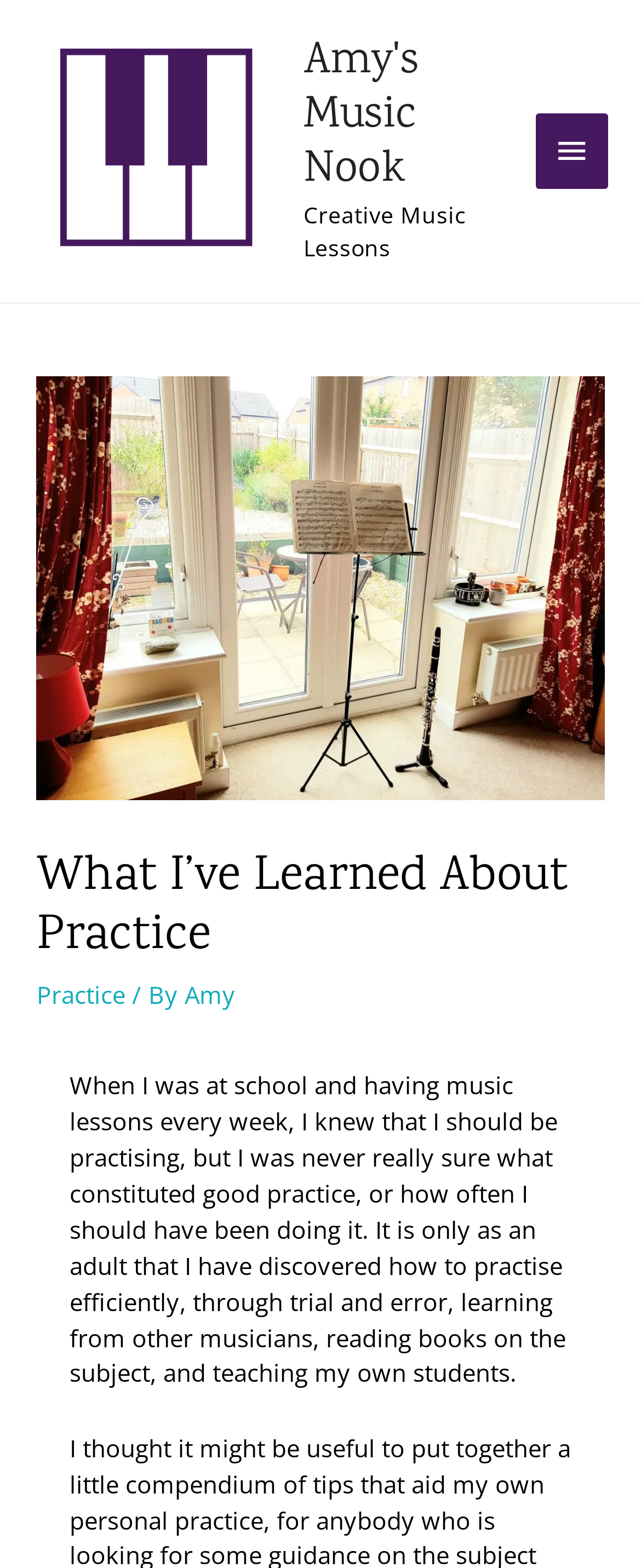Identify the bounding box for the described UI element: "Main Menu".

[0.836, 0.072, 0.949, 0.12]